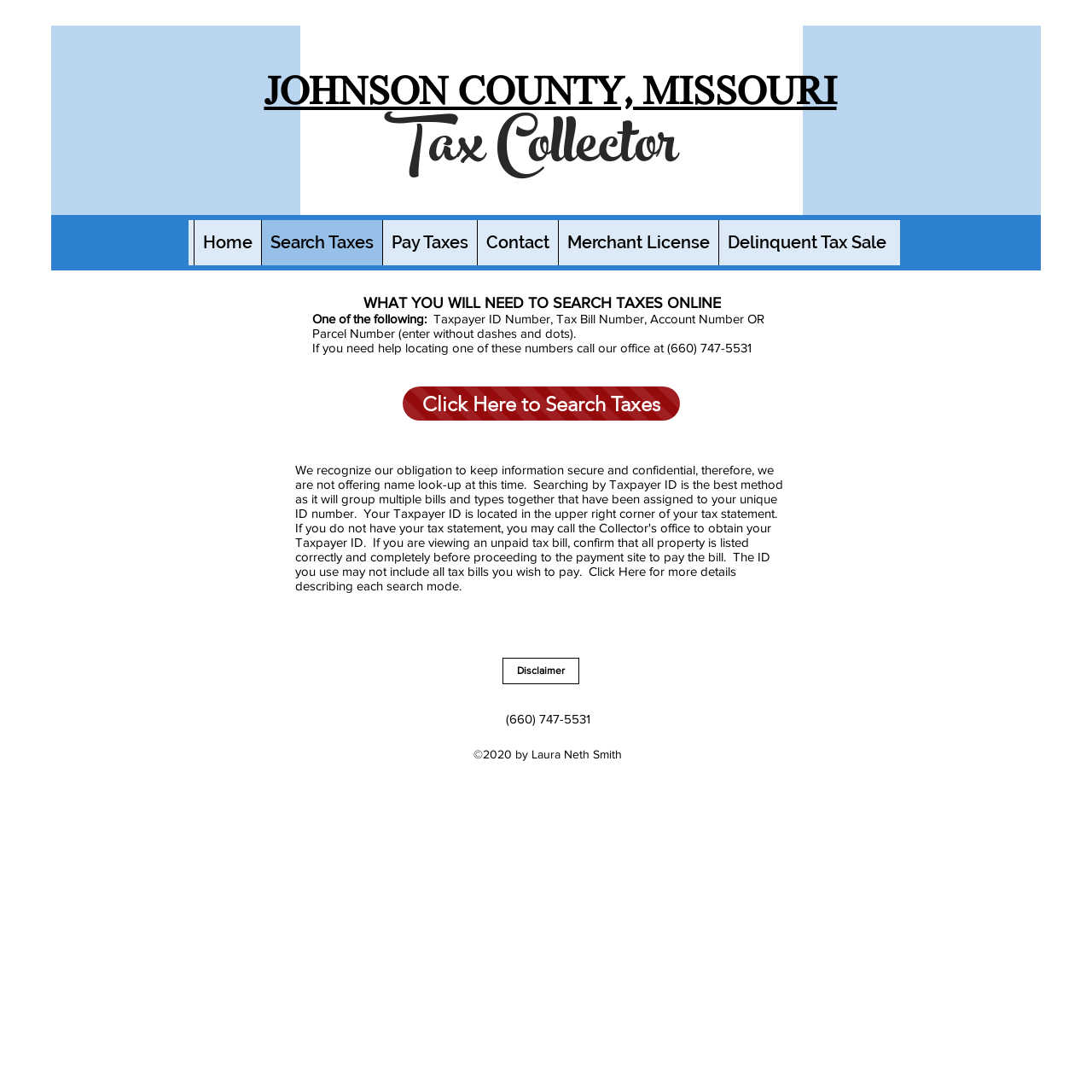Please locate the bounding box coordinates of the region I need to click to follow this instruction: "Pay taxes online".

[0.35, 0.202, 0.437, 0.243]